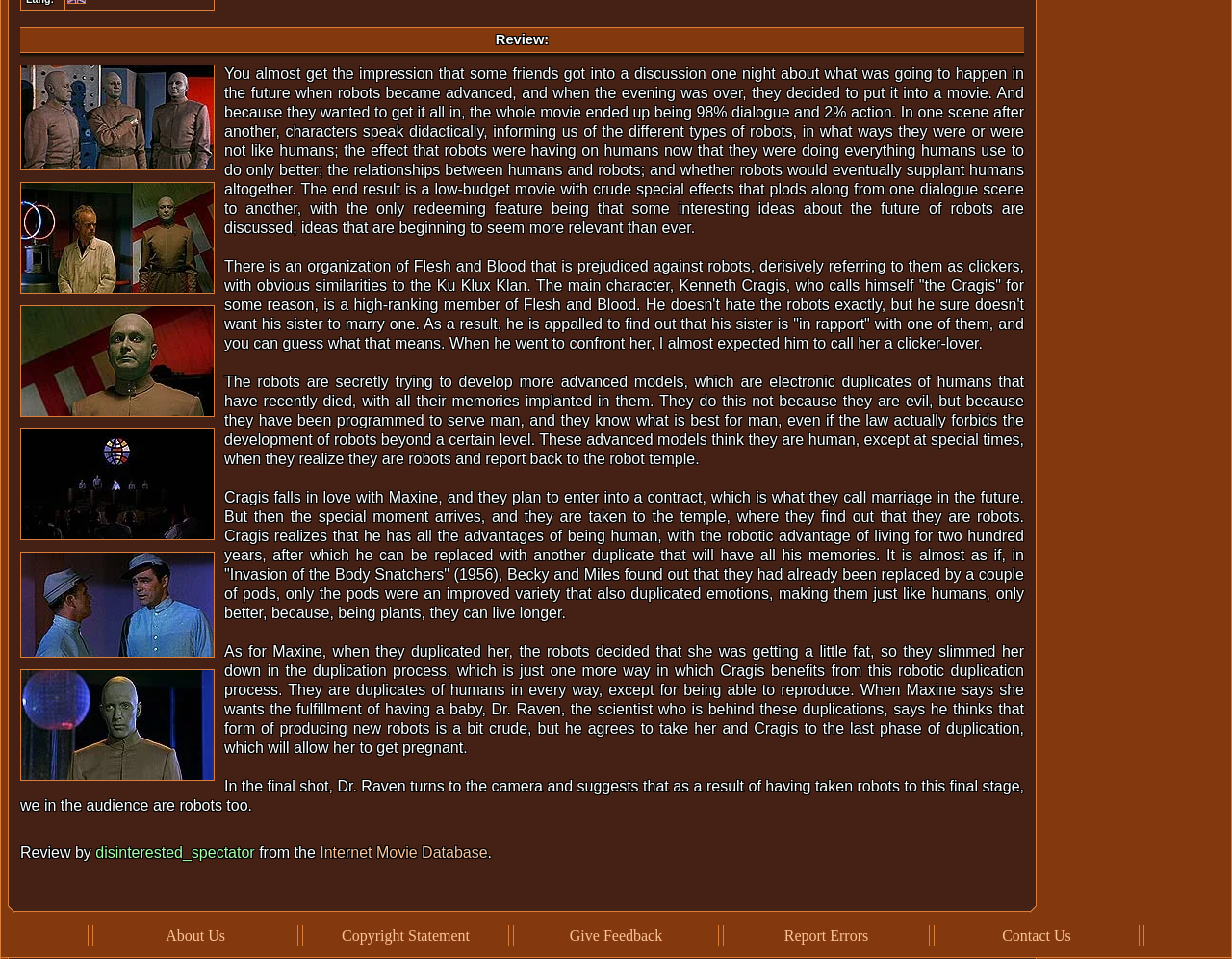Find the bounding box coordinates for the HTML element specified by: "Contact Us".

[0.813, 0.967, 0.869, 0.984]